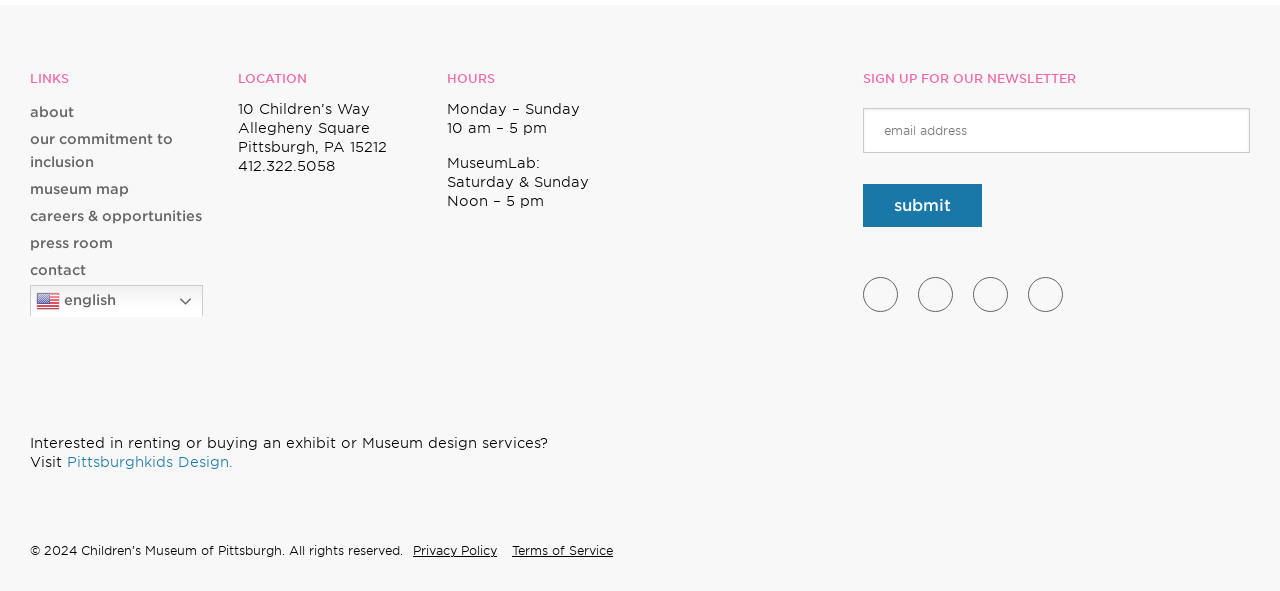For the given element description careers & opportunities, determine the bounding box coordinates of the UI element. The coordinates should follow the format (top-left x, top-left y, bottom-right x, bottom-right y) and be within the range of 0 to 1.

[0.023, 0.352, 0.158, 0.386]